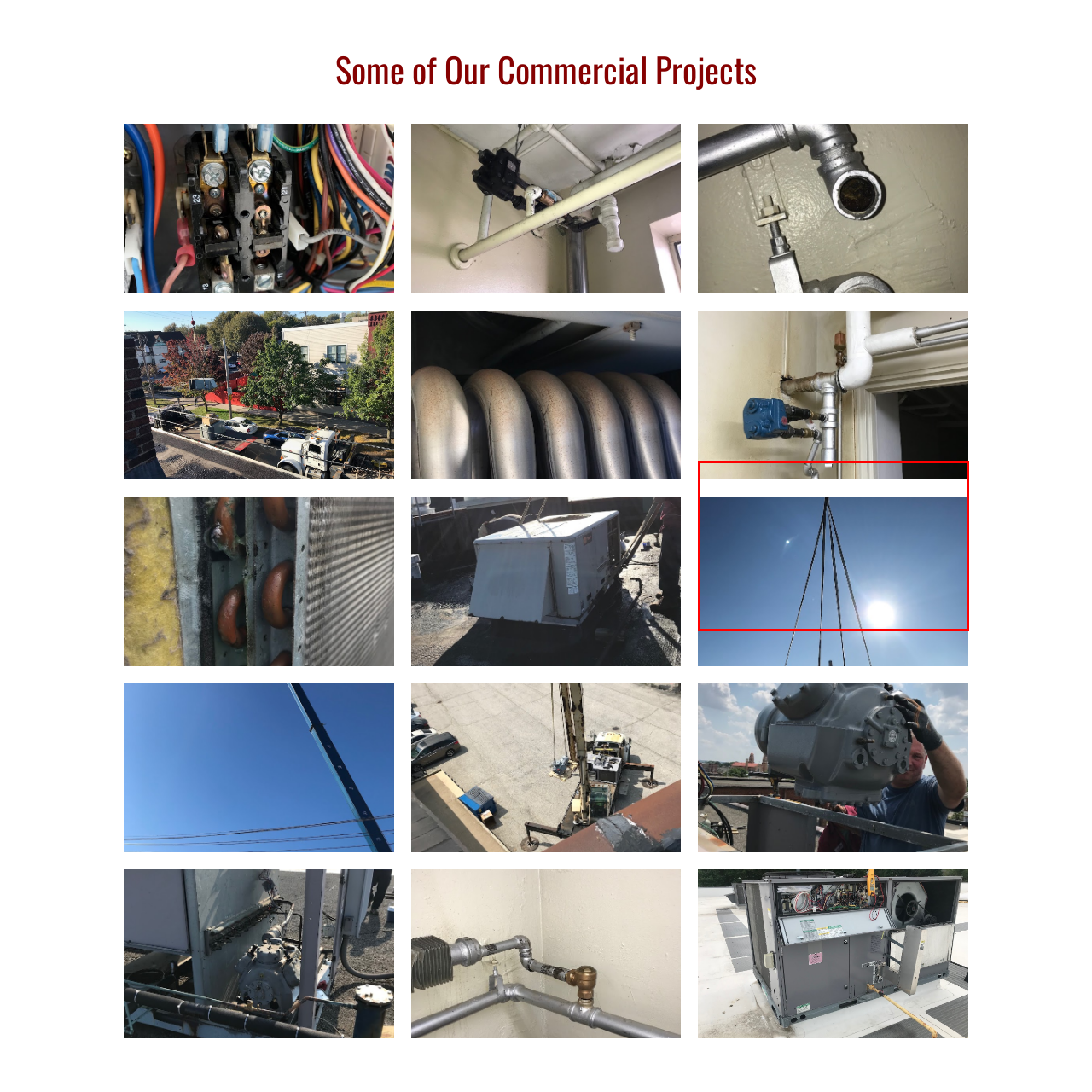Please review the image enclosed by the red bounding box and give a detailed answer to the following question, utilizing the information from the visual: What is the focus of the image in the foreground?

According to the caption, the focus in the foreground is on 'several tall supporting cables extending upward', which draws the viewer's eye towards the bright sun.